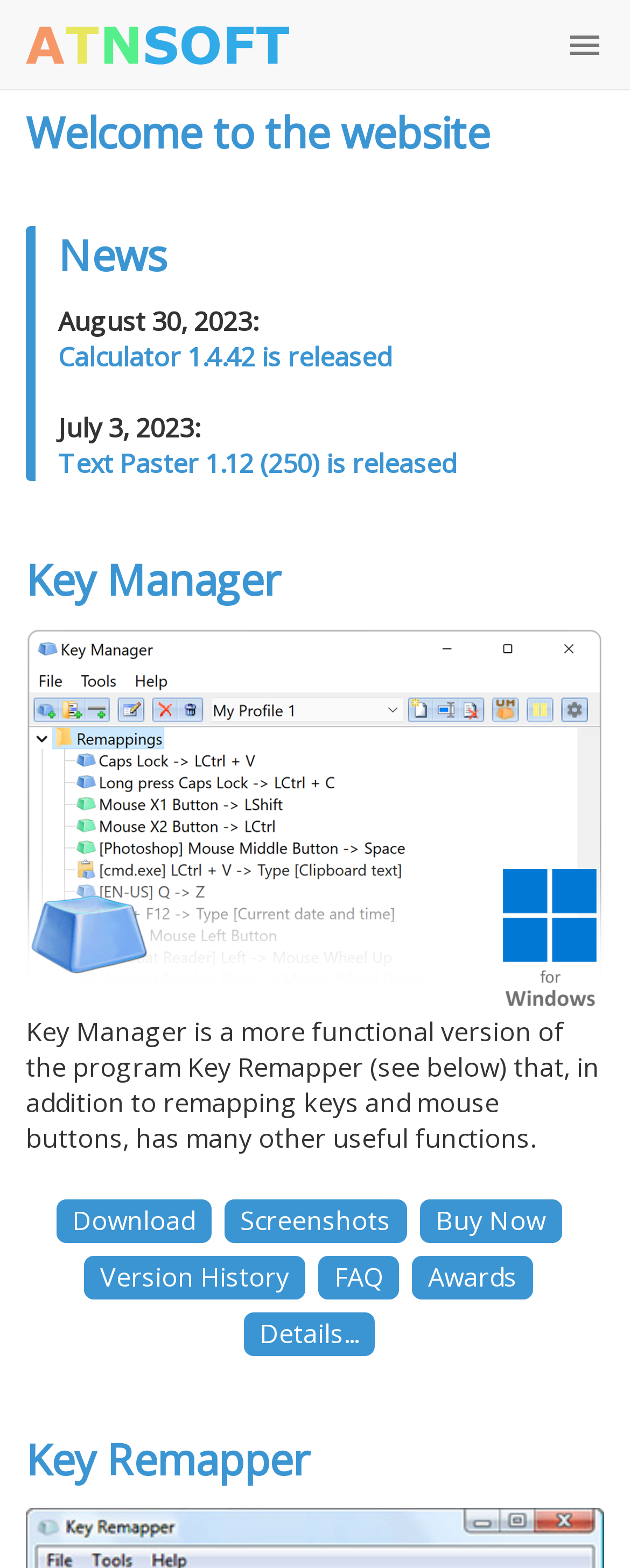Locate the UI element described by Calculator 1.4.42 is released and provide its bounding box coordinates. Use the format (top-left x, top-left y, bottom-right x, bottom-right y) with all values as floating point numbers between 0 and 1.

[0.092, 0.216, 0.621, 0.239]